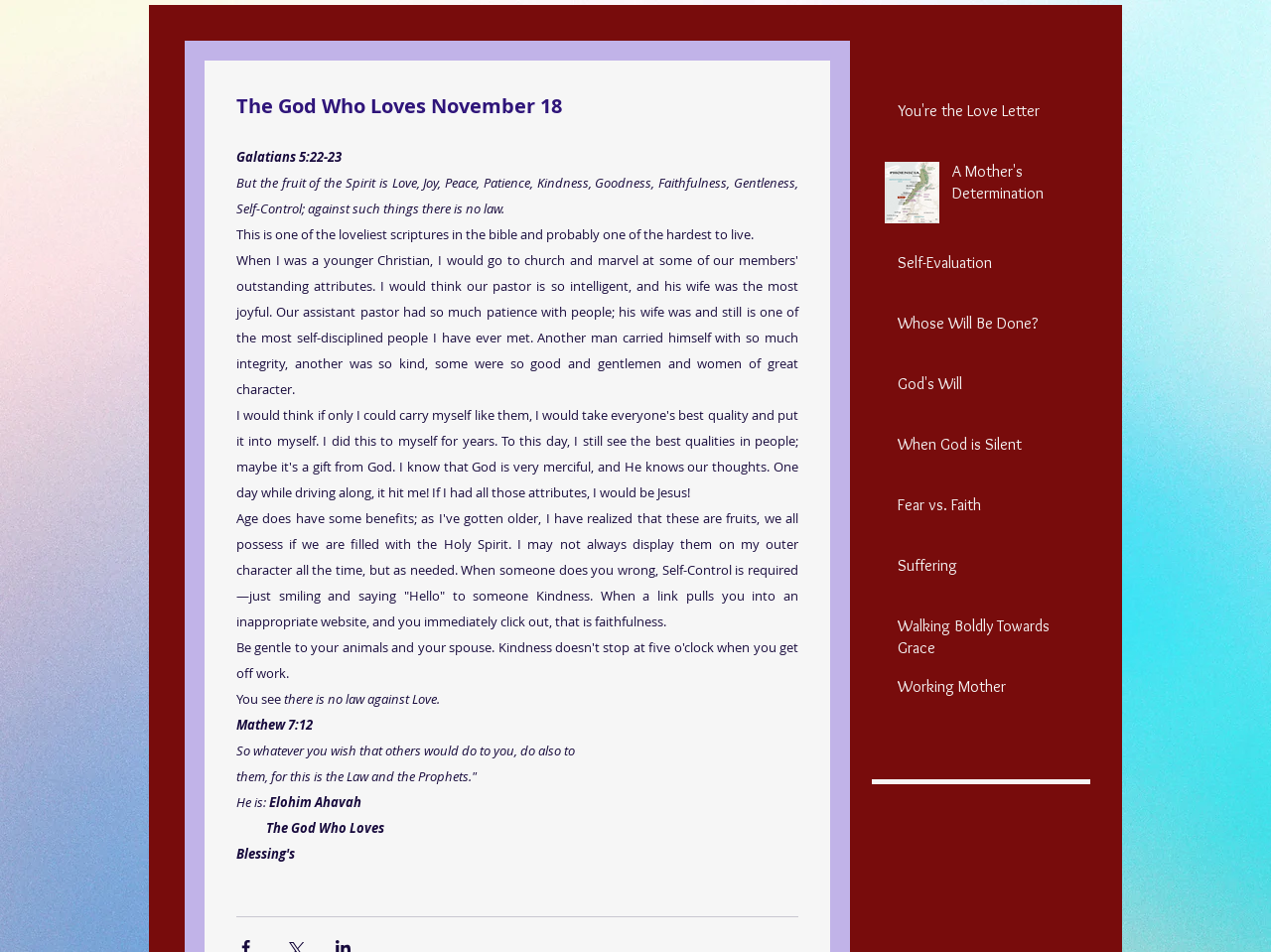Provide the bounding box coordinates for the area that should be clicked to complete the instruction: "View the post 'Walking Boldly Towards Grace'".

[0.706, 0.647, 0.848, 0.702]